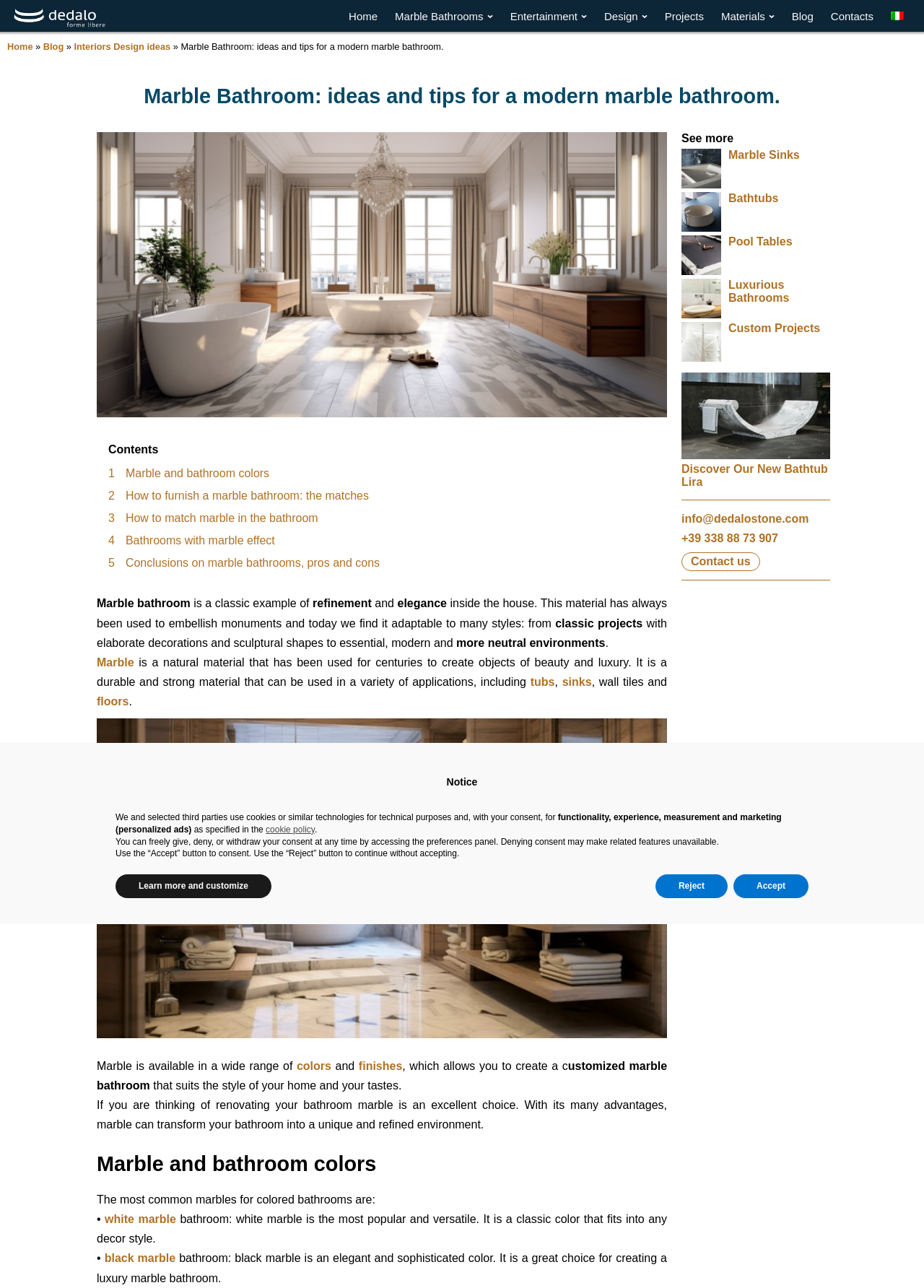Please provide a comprehensive response to the question below by analyzing the image: 
What is the purpose of marble in bathrooms?

Based on the webpage content, marble is used in bathrooms to create a unique and refined environment, and it is mentioned that marble can transform a bathroom into a luxurious space.